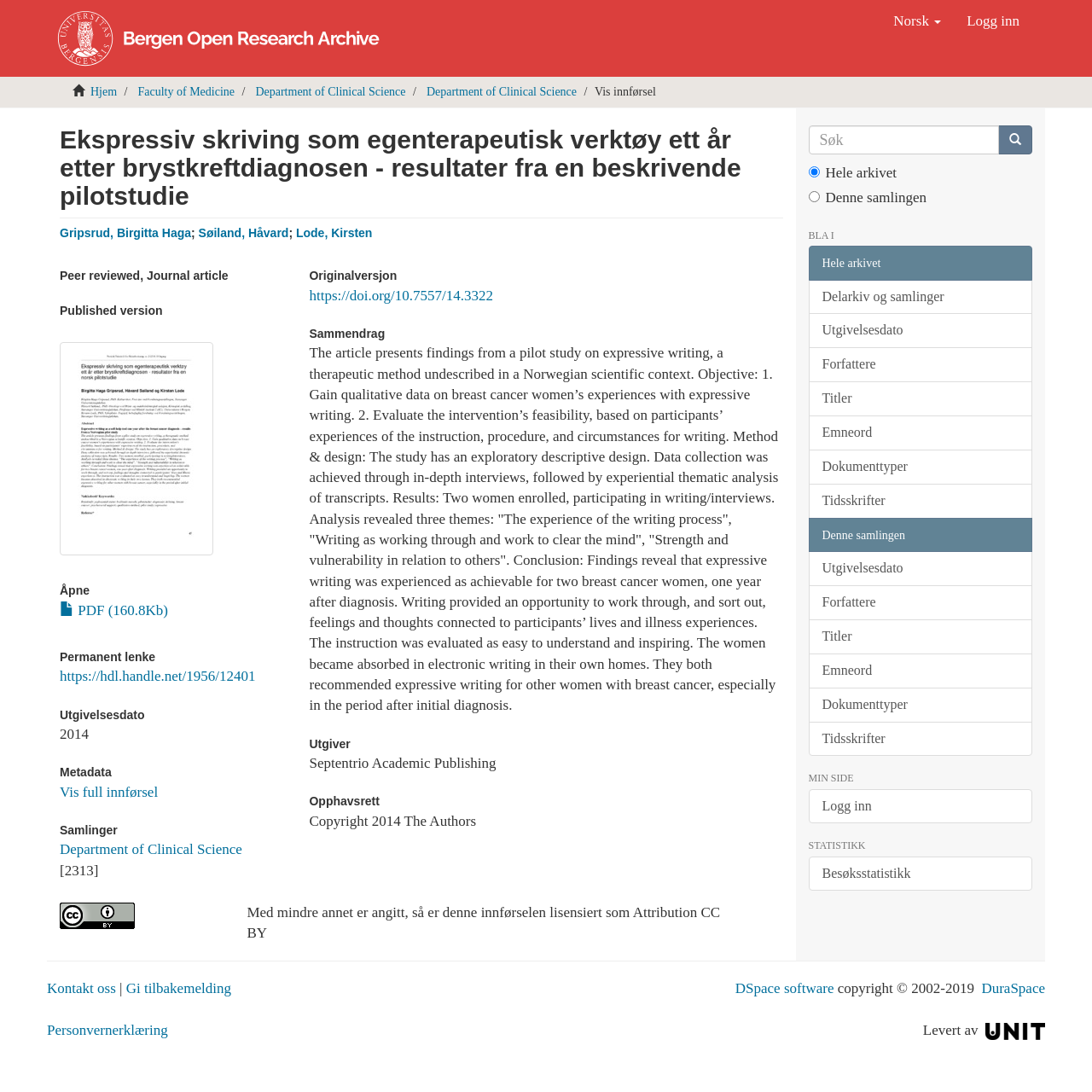What is the license of the article?
From the screenshot, supply a one-word or short-phrase answer.

Attribution CC BY